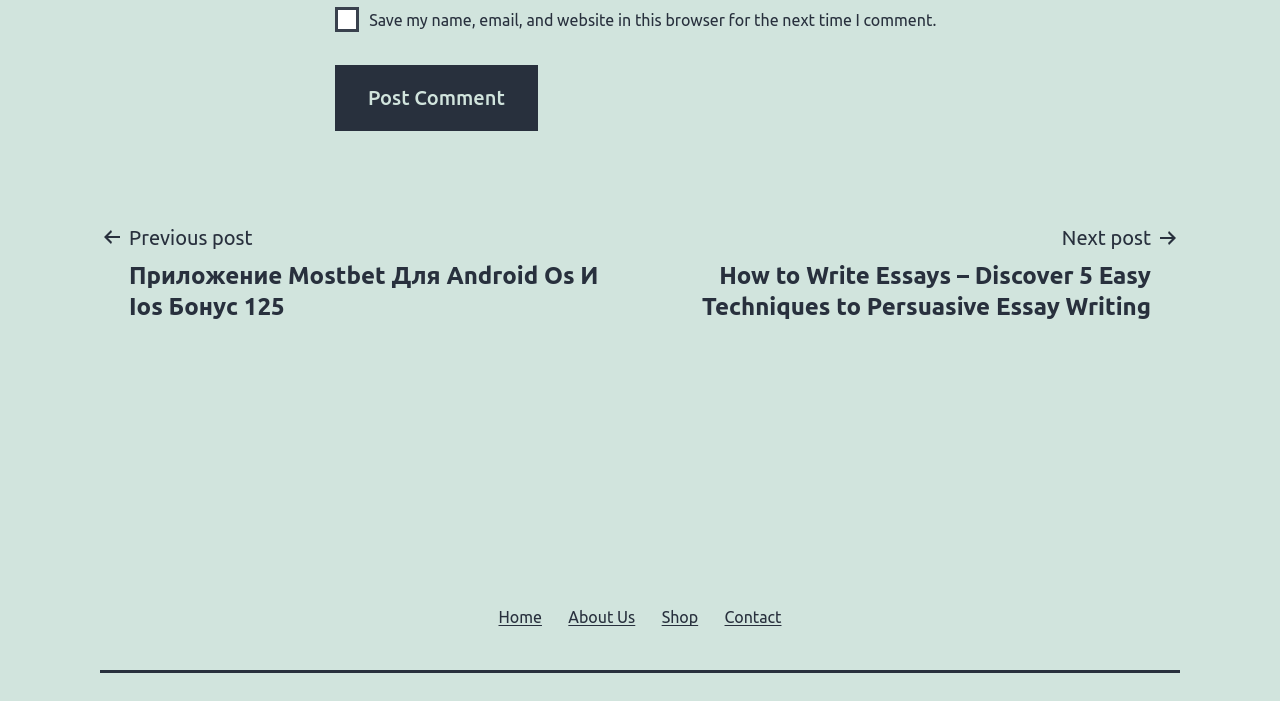Could you find the bounding box coordinates of the clickable area to complete this instruction: "Go to the previous post"?

[0.078, 0.315, 0.492, 0.459]